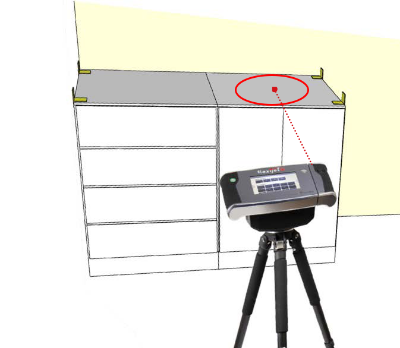What type of project is the measurement part of?
Provide a detailed answer to the question, using the image to inform your response.

The presence of a cabinet with several drawers in the background suggests that the measurement is part of a larger interior design or cabinetry project, possibly for construction or renovation purposes.